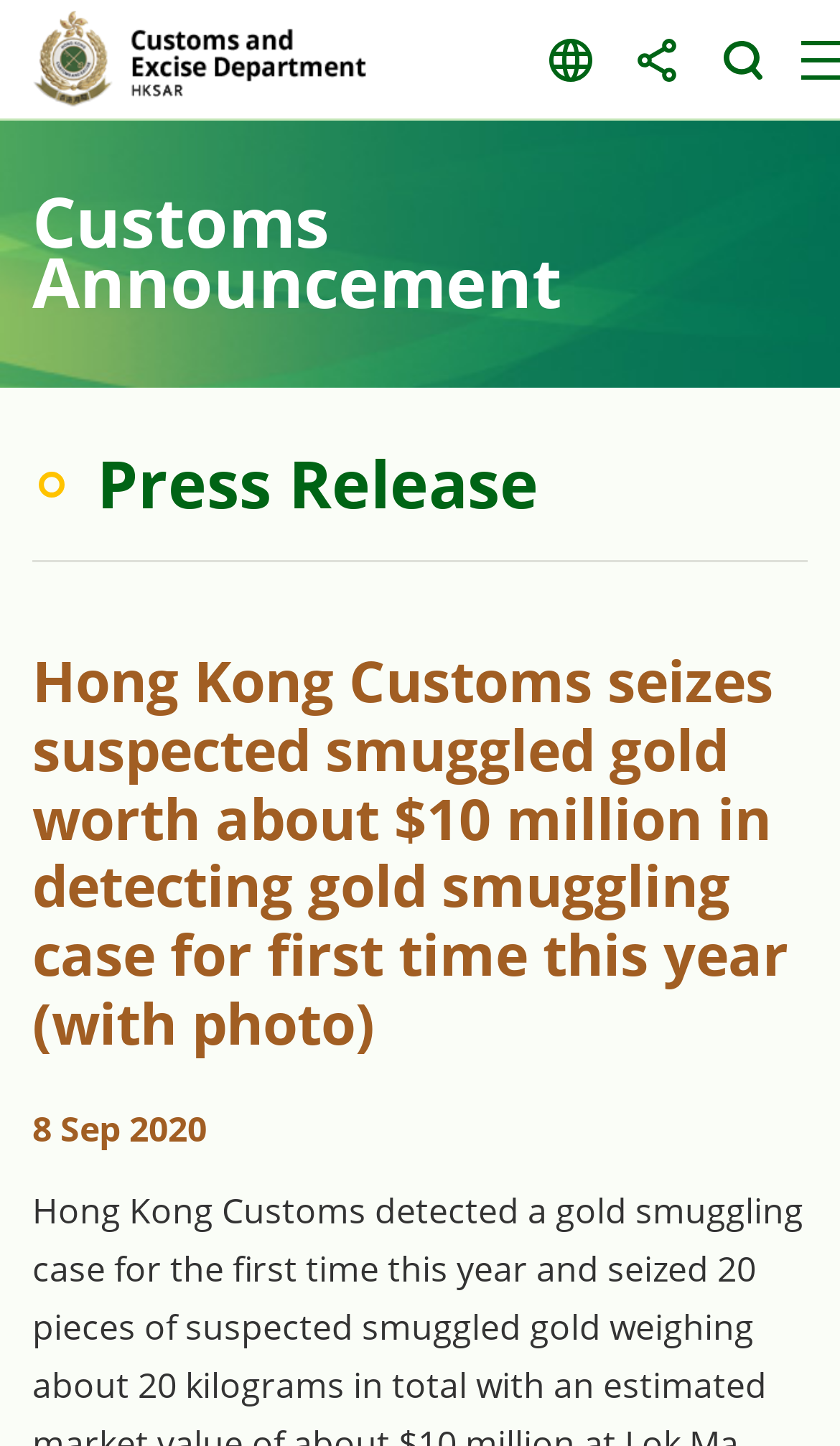Generate a detailed explanation of the webpage's features and information.

The webpage is about a press release from the Hong Kong Customs and Excise Department. At the top-left corner, there is a "Skip to content" link. Next to it, there is an empty link. On the top-right corner, there are three buttons: "Language Popup", "Share Popup", and "Search Popup", which are not expanded by default.

Below the buttons, there is a "Customs Announcement" title, followed by a "Press Release" heading. The main title of the press release, "Hong Kong Customs seizes suspected smuggled gold worth about $10 million in detecting gold smuggling case for first time this year (with photo)", is displayed prominently. The date of the press release, "8 Sep 2020", is located at the bottom-left corner of the page.

Overall, the webpage appears to be a formal announcement from the Hong Kong Customs and Excise Department, with a clear title and date.